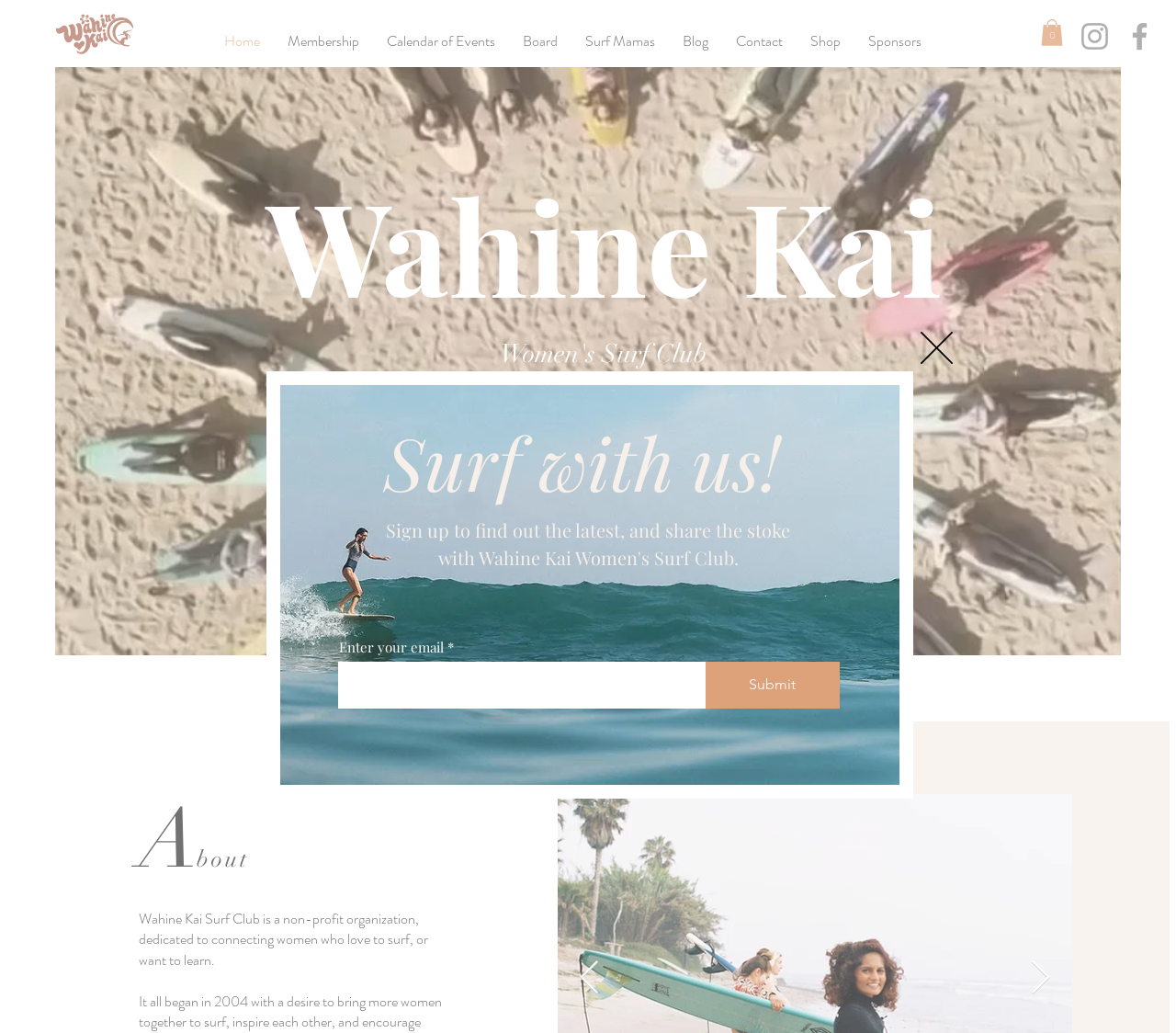Locate the primary headline on the webpage and provide its text.

Photo by Renee Bevan